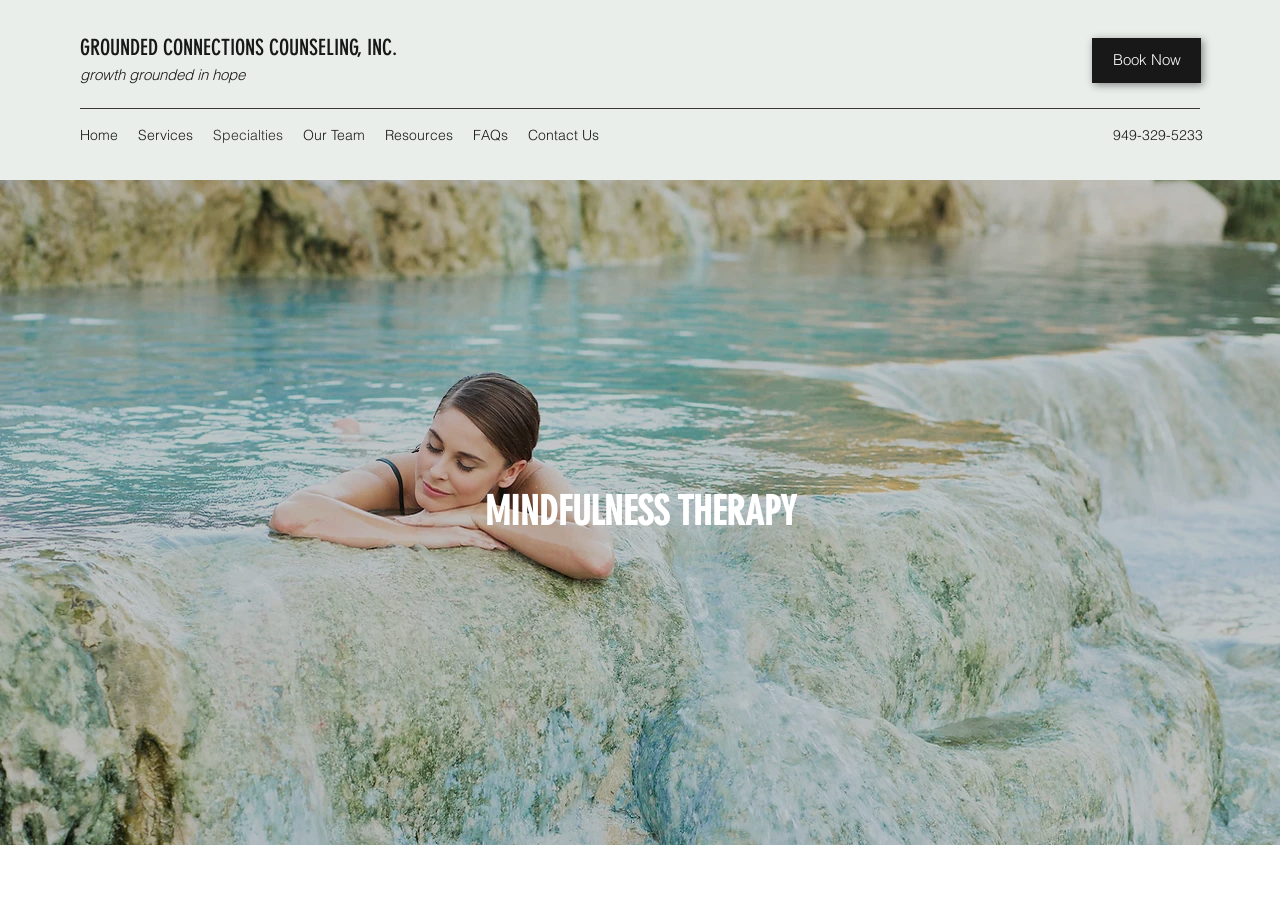How many navigation links are available on the website?
Please answer the question with a single word or phrase, referencing the image.

7